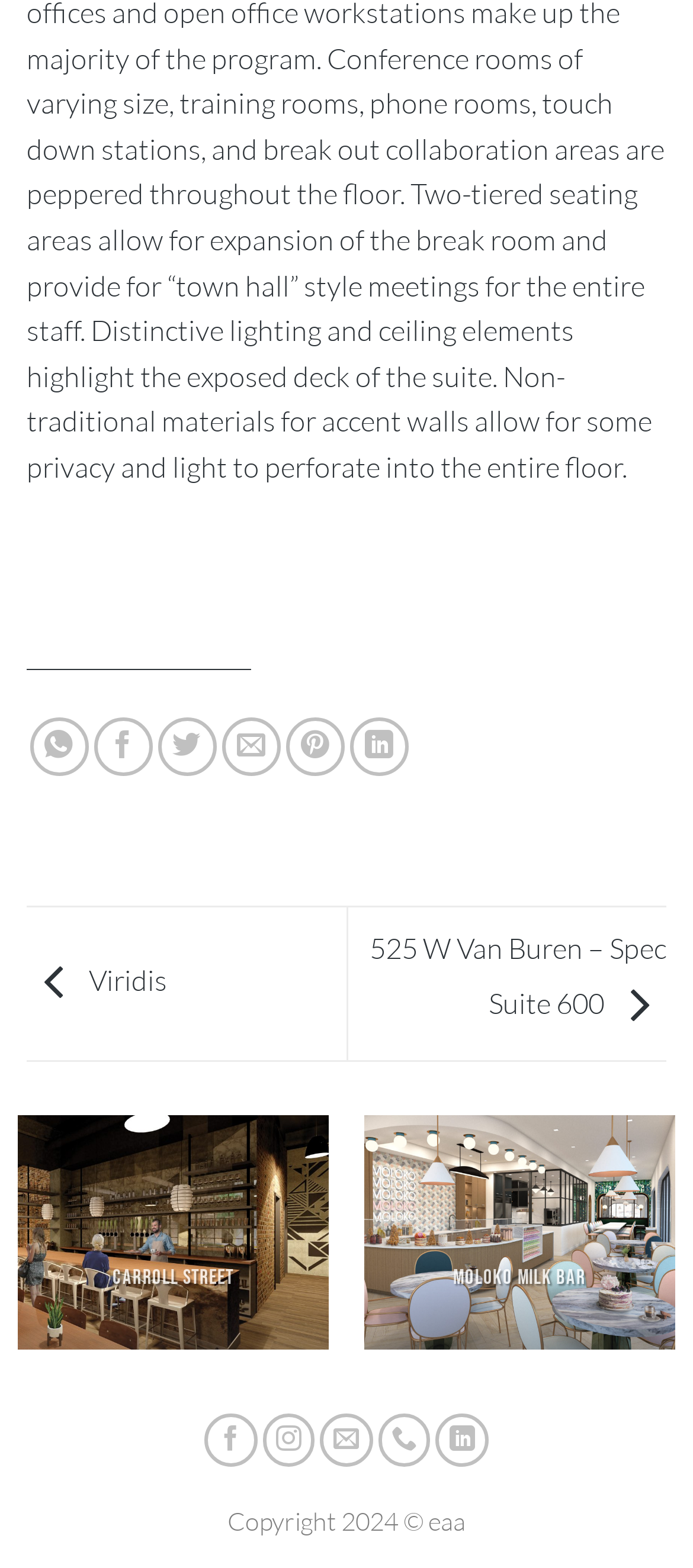Provide the bounding box for the UI element matching this description: "Viridis".

[0.038, 0.614, 0.241, 0.637]